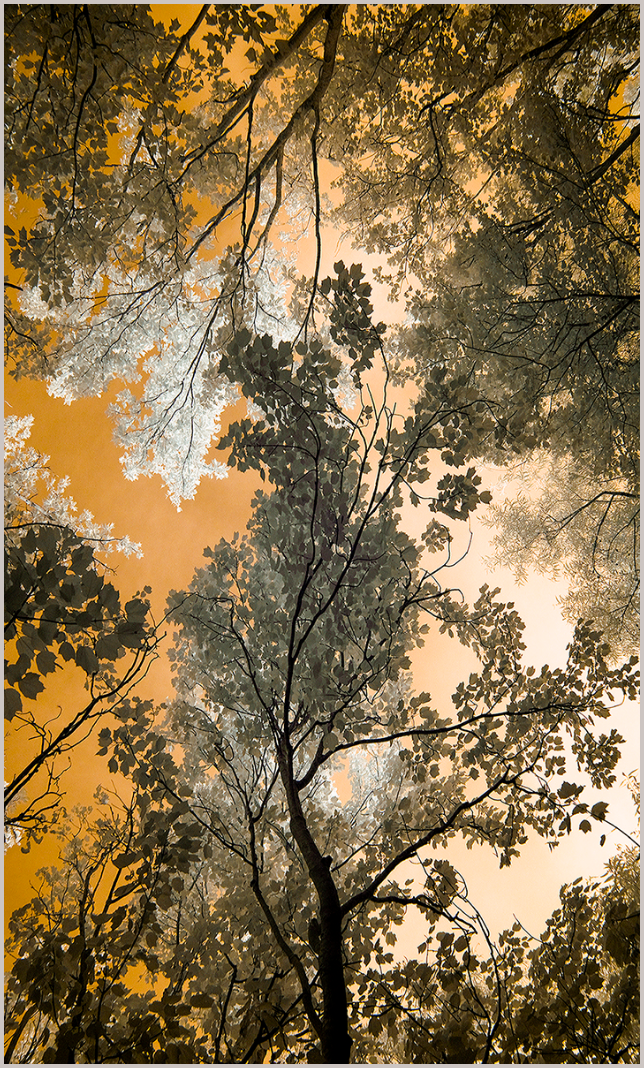Give a thorough caption of the image, focusing on all visible elements.

The image depicts a striking view of a forest canopy, captured from below, with an artistic interplay of light and color. The leaves and branches showcase a range of textures, while the sky peeks through, creating a vibrant backdrop tinted in warm orange hues. This unique perspective not only emphasizes the intricate details of the leaves but also evokes a sense of tranquility and wonder. The artwork is credited to Barbara Tyroler, as noted in the publication's information, which is associated with the cover of Issue 25 from Jacar Press. This composition invites viewers to appreciate the beauty of nature and the artistic expression found within it.